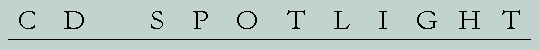What is the purpose of the thin line below the title? Refer to the image and provide a one-word or short phrase answer.

add elegance and frame content